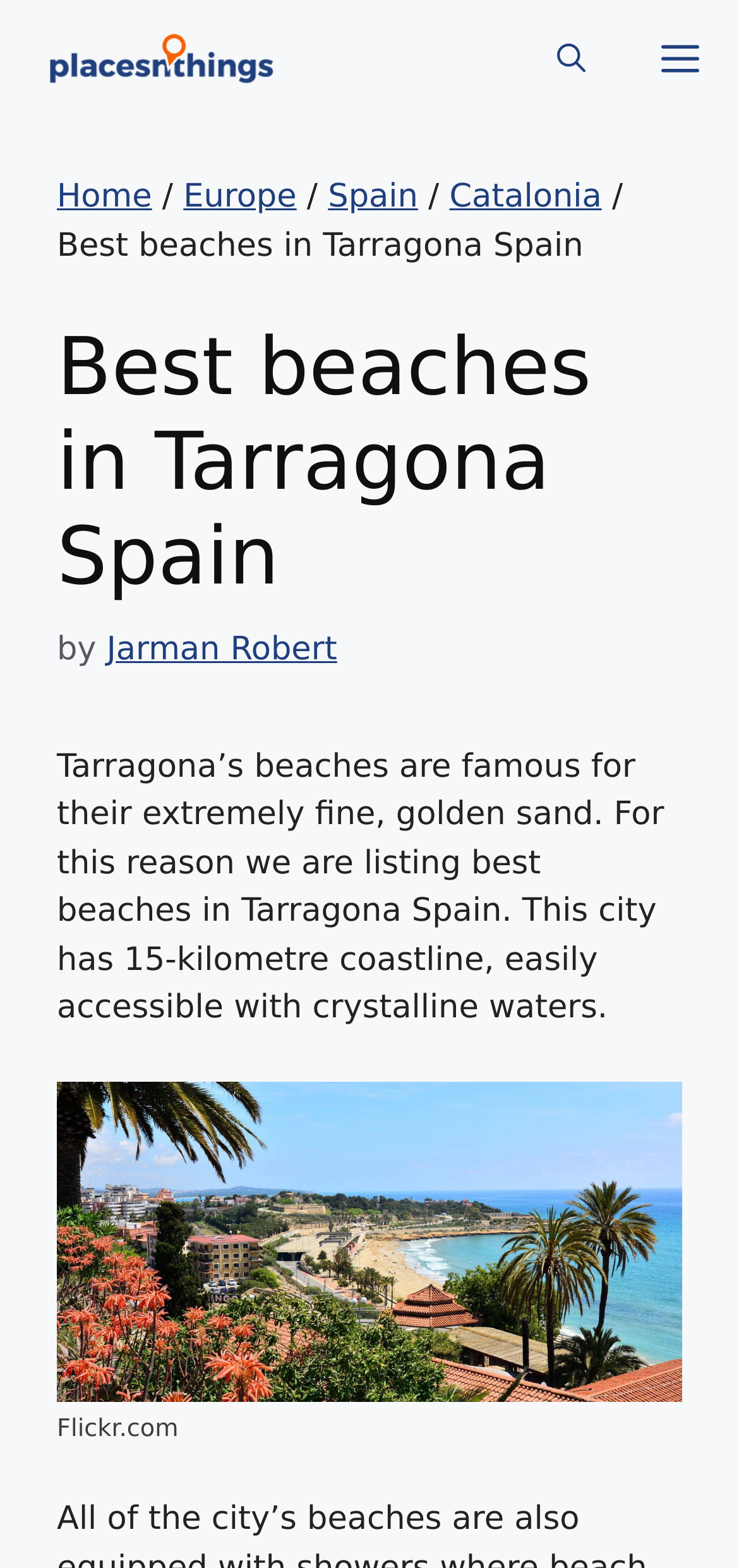Please identify the bounding box coordinates of the element I need to click to follow this instruction: "Click the site logo".

[0.054, 0.018, 0.381, 0.057]